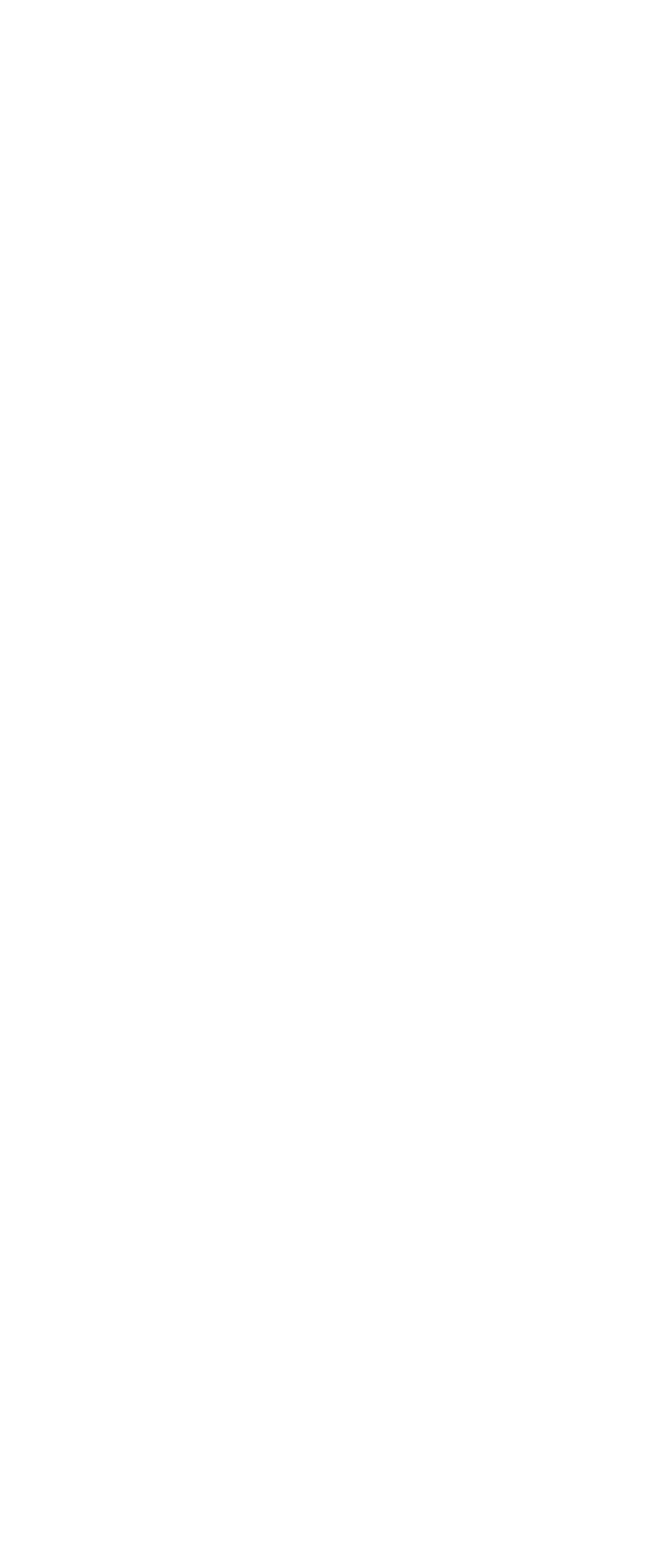Locate the bounding box coordinates of the clickable region necessary to complete the following instruction: "Read the article about a university where each student is heard". Provide the coordinates in the format of four float numbers between 0 and 1, i.e., [left, top, right, bottom].

None